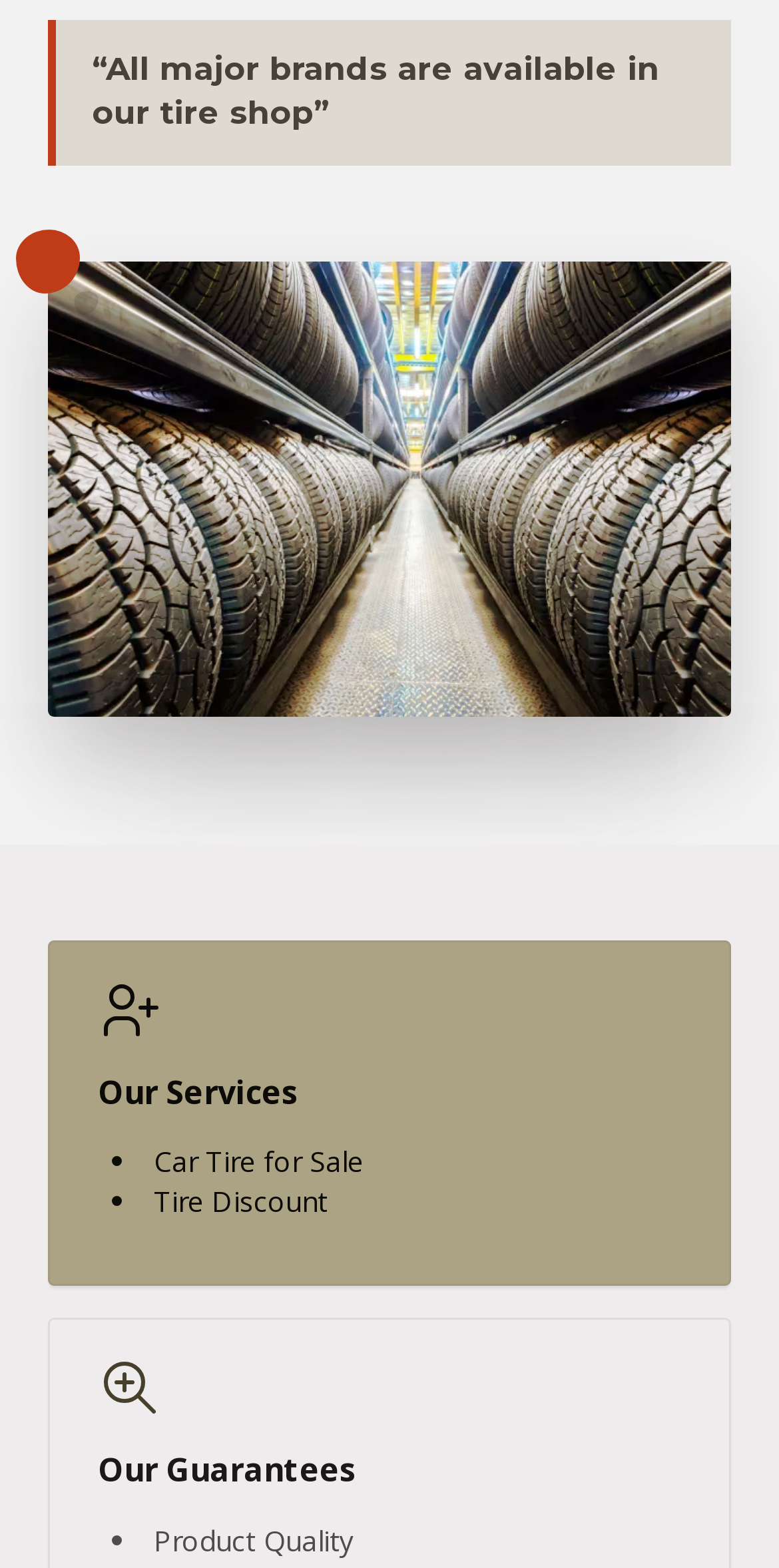What is the layout of the webpage?
From the screenshot, provide a brief answer in one word or phrase.

Header, image, services, guarantees